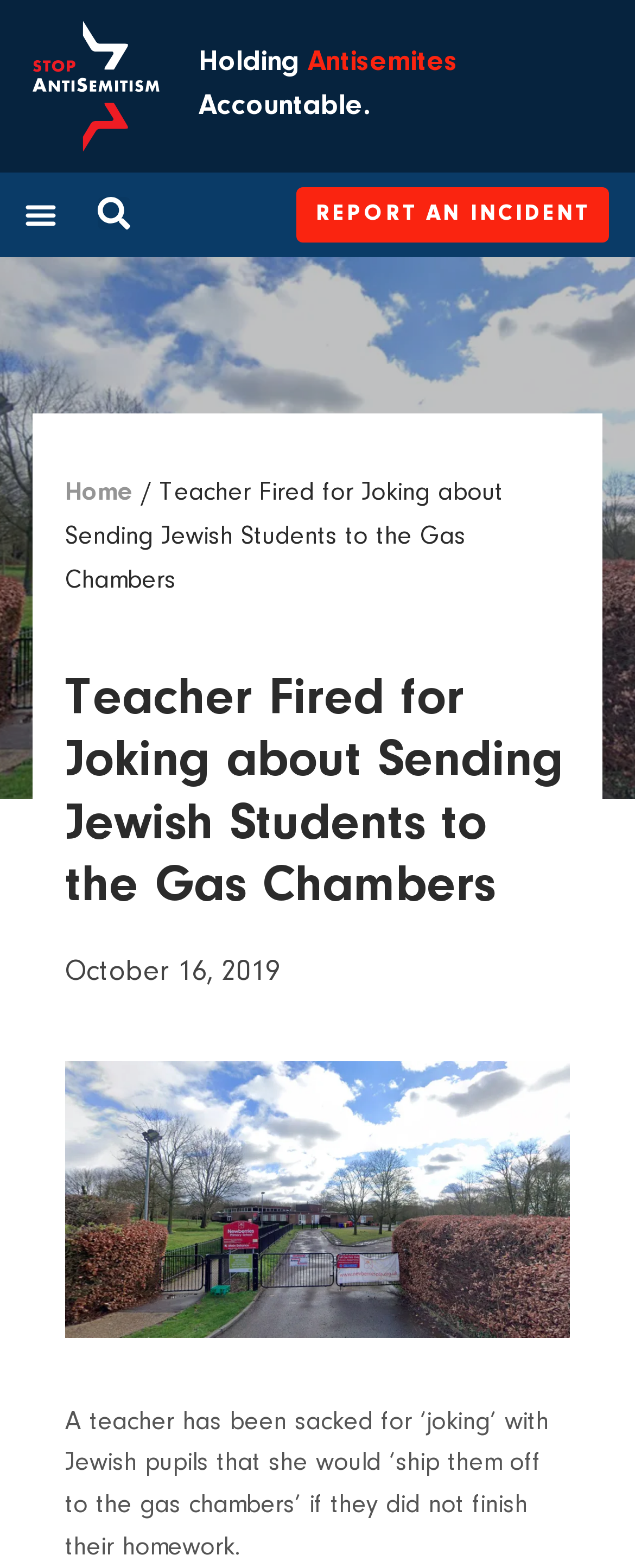Give a short answer to this question using one word or a phrase:
What is the purpose of the button?

Menu Toggle